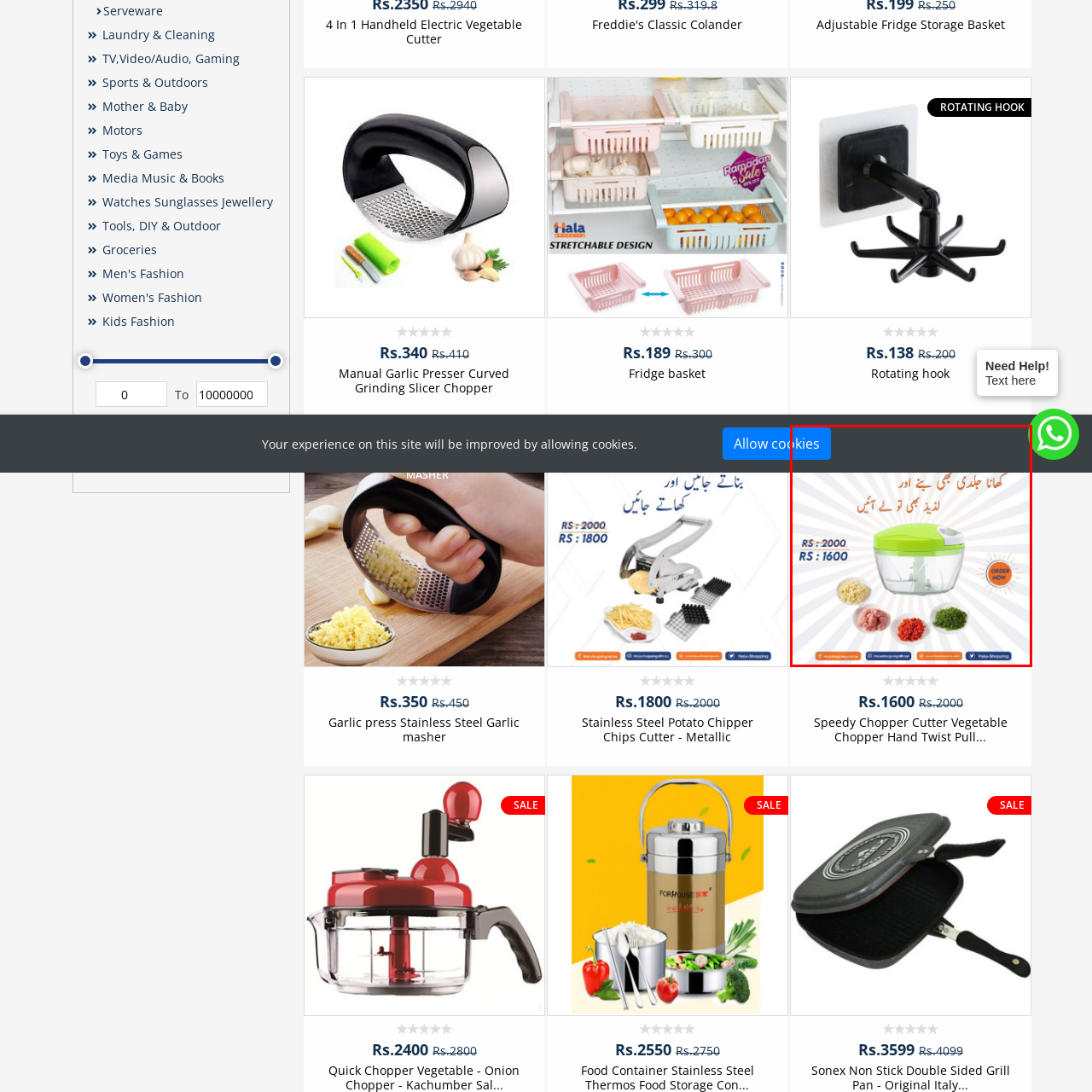Describe extensively the image that is contained within the red box.

This image showcases a vibrant and modern kitchen gadget, specifically the "Speedy Chopper Cutter," designed for quick and efficient food preparation. It features a stylish green lid and a transparent container, demonstrating versatility for chopping various ingredients such as vegetables and meats, as depicted in the colorful ingredients laid out beneath it. The promotional message emphasizes its affordability, with a sale price of Rs. 1600, marked down from Rs. 2000, making it an attractive option for home cooks. The call to action encourages viewers to "ORDER NOW," suggesting urgency and availability, framed within a dynamic, cheerful background that enhances the product's appeal.